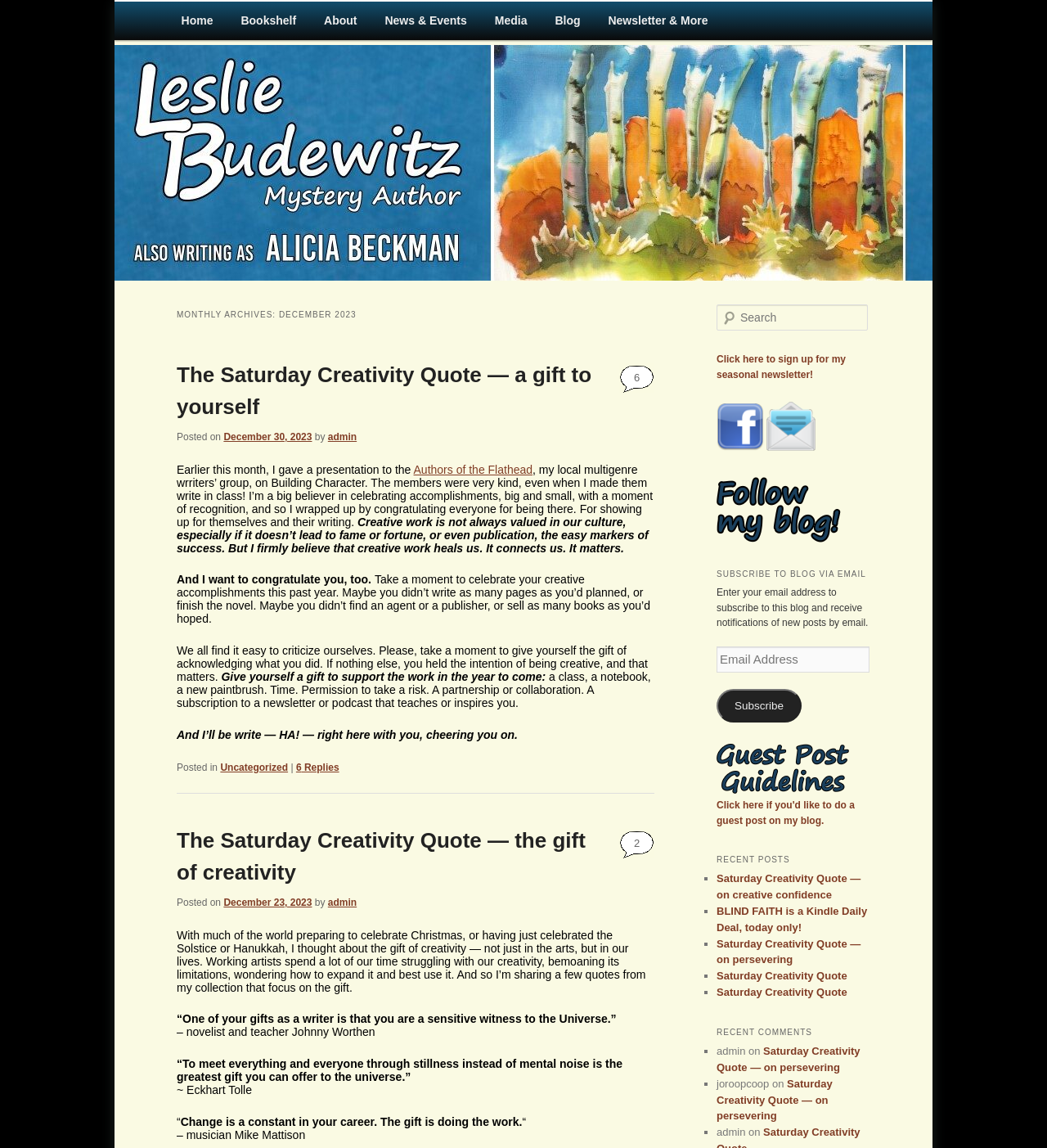Locate the bounding box of the UI element based on this description: "6 Replies". Provide four float numbers between 0 and 1 as [left, top, right, bottom].

[0.283, 0.663, 0.324, 0.673]